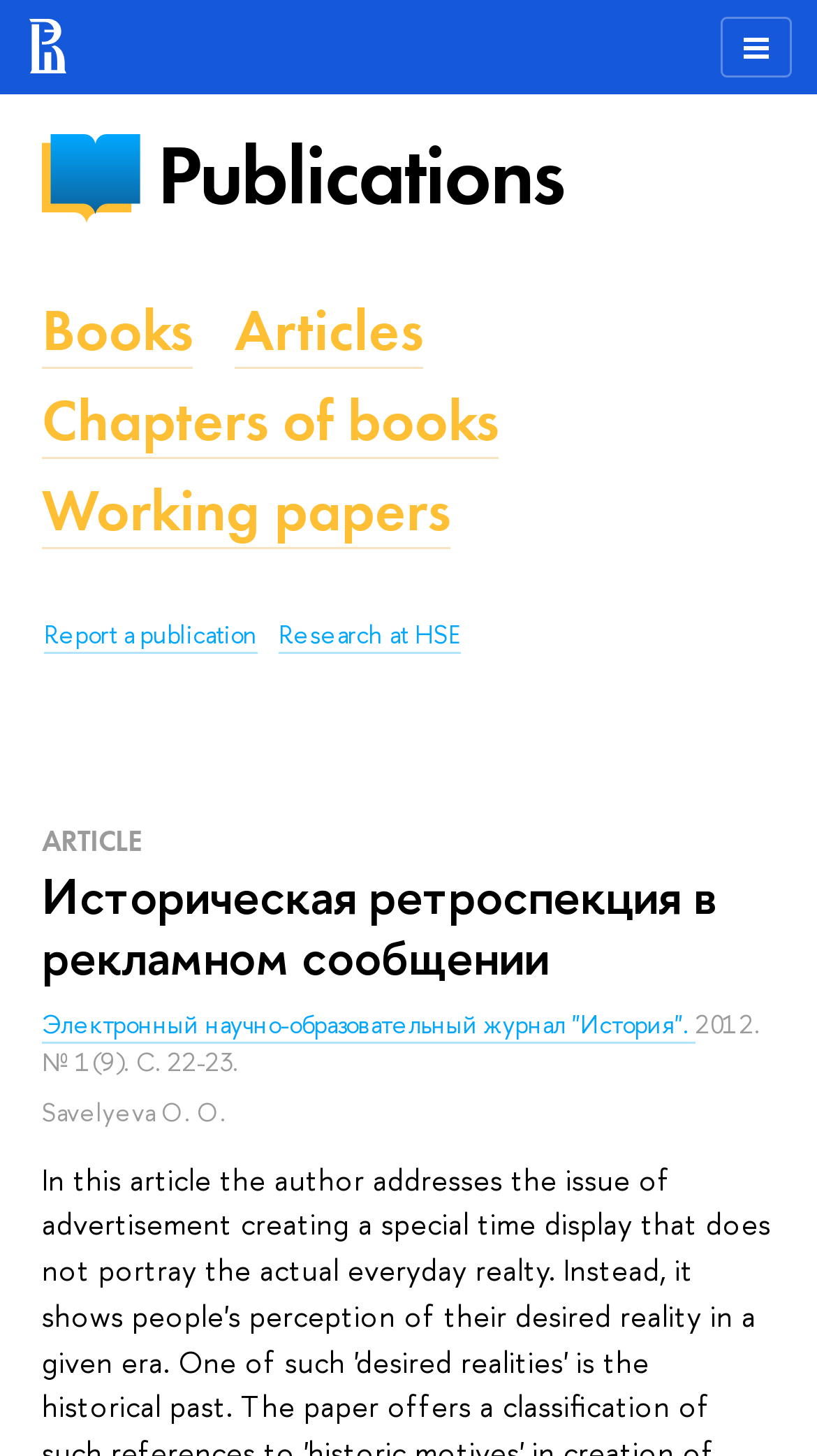Determine the bounding box of the UI component based on this description: "Publications". The bounding box coordinates should be four float values between 0 and 1, i.e., [left, top, right, bottom].

[0.192, 0.083, 0.69, 0.157]